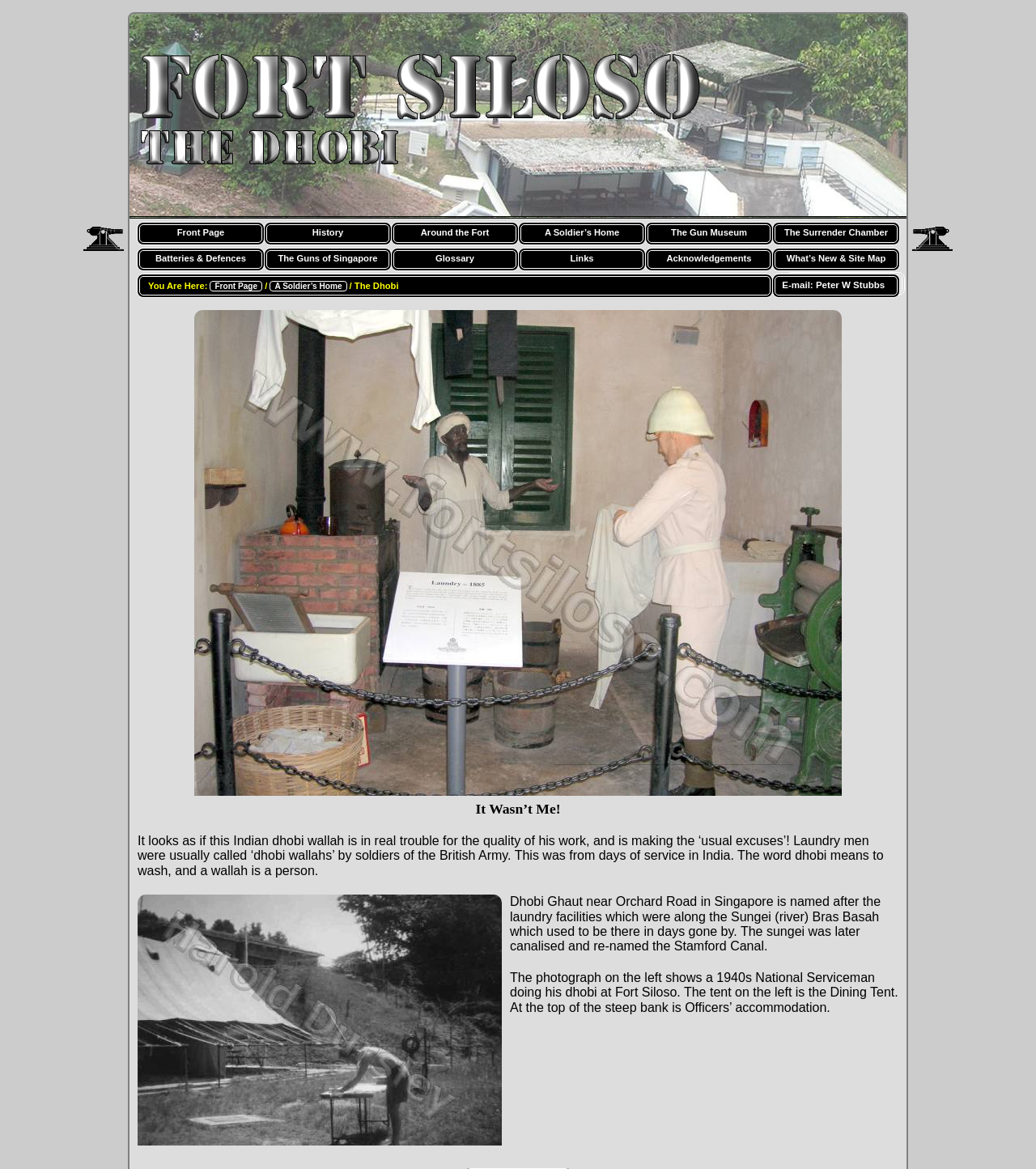Kindly provide the bounding box coordinates of the section you need to click on to fulfill the given instruction: "view A Soldier’s Home".

[0.5, 0.19, 0.623, 0.21]